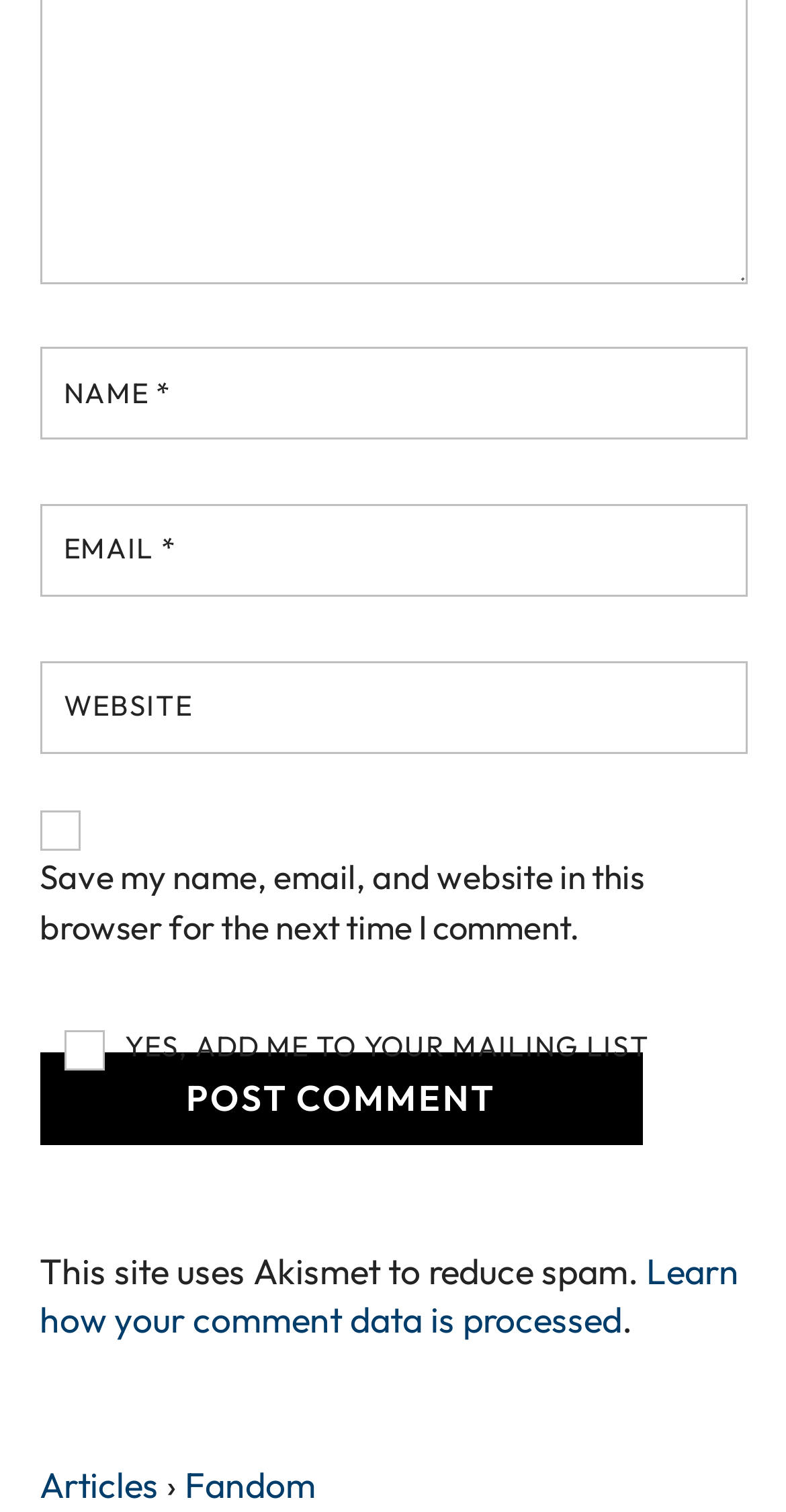What is the required information to post a comment?
Give a detailed response to the question by analyzing the screenshot.

The webpage has two required fields, 'NAME' and 'EMAIL', which are marked with an asterisk, indicating that they must be filled in order to post a comment.